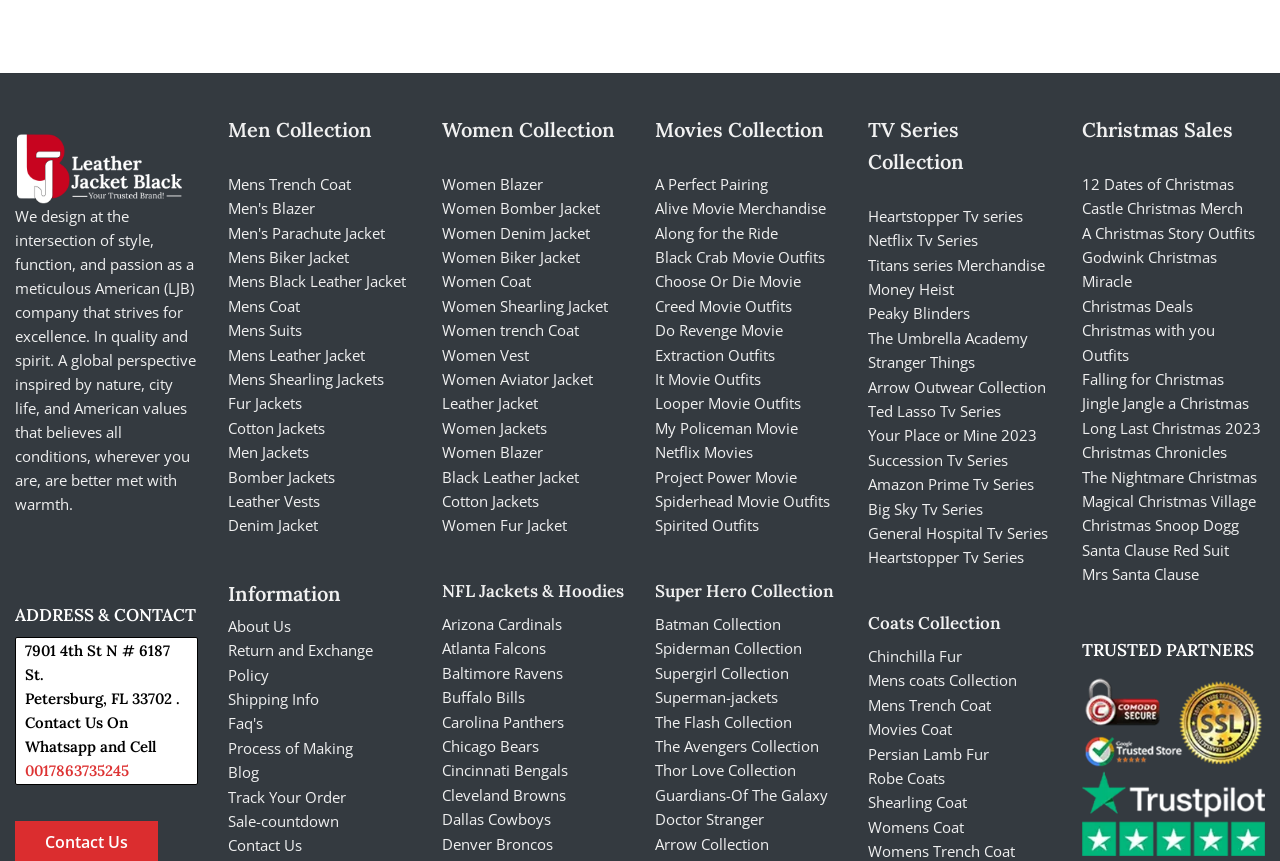Could you find the bounding box coordinates of the clickable area to complete this instruction: "Explore Women Blazer"?

[0.345, 0.202, 0.424, 0.225]